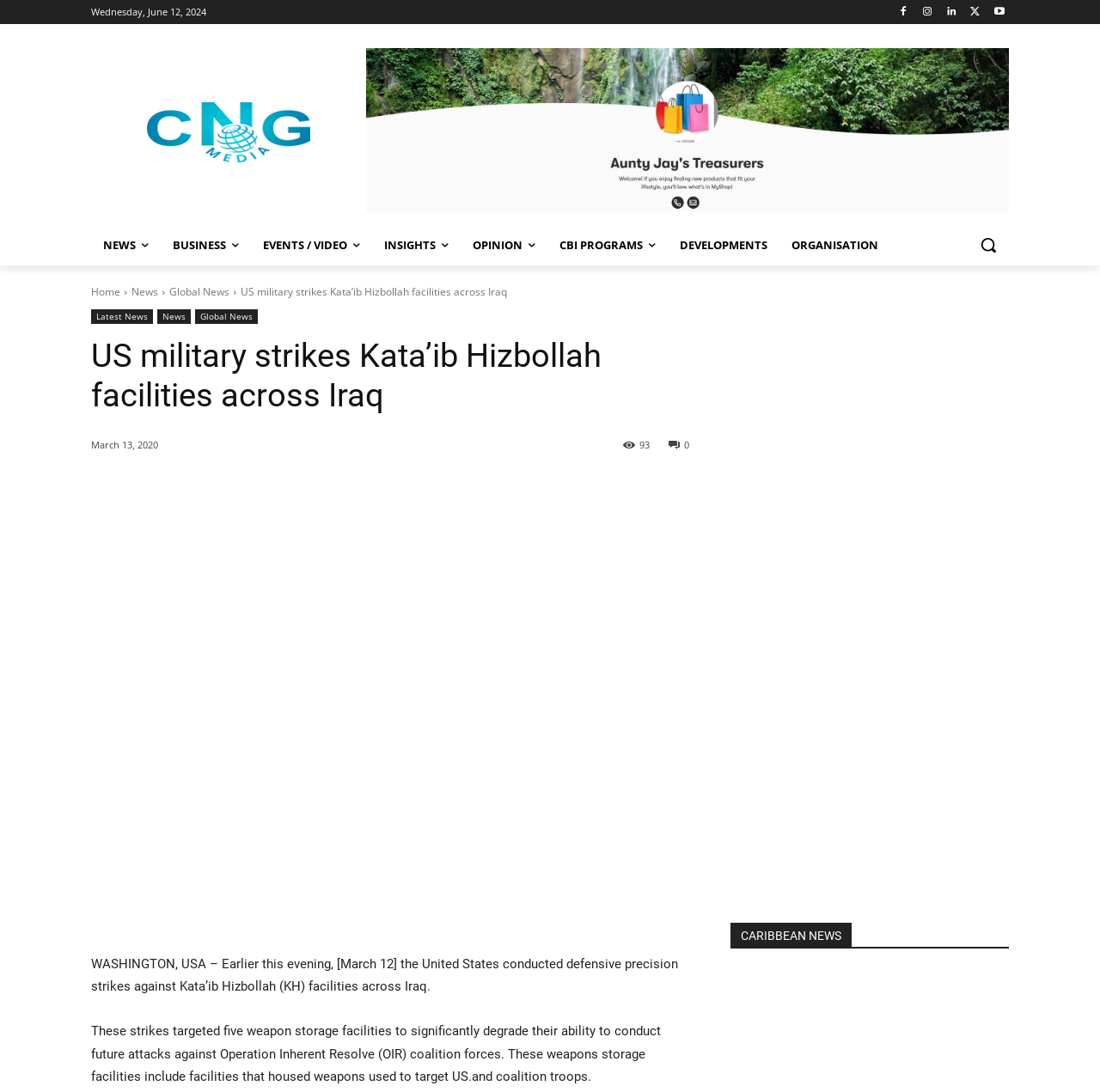What is the category of the news article?
Using the image as a reference, give a one-word or short phrase answer.

Global News